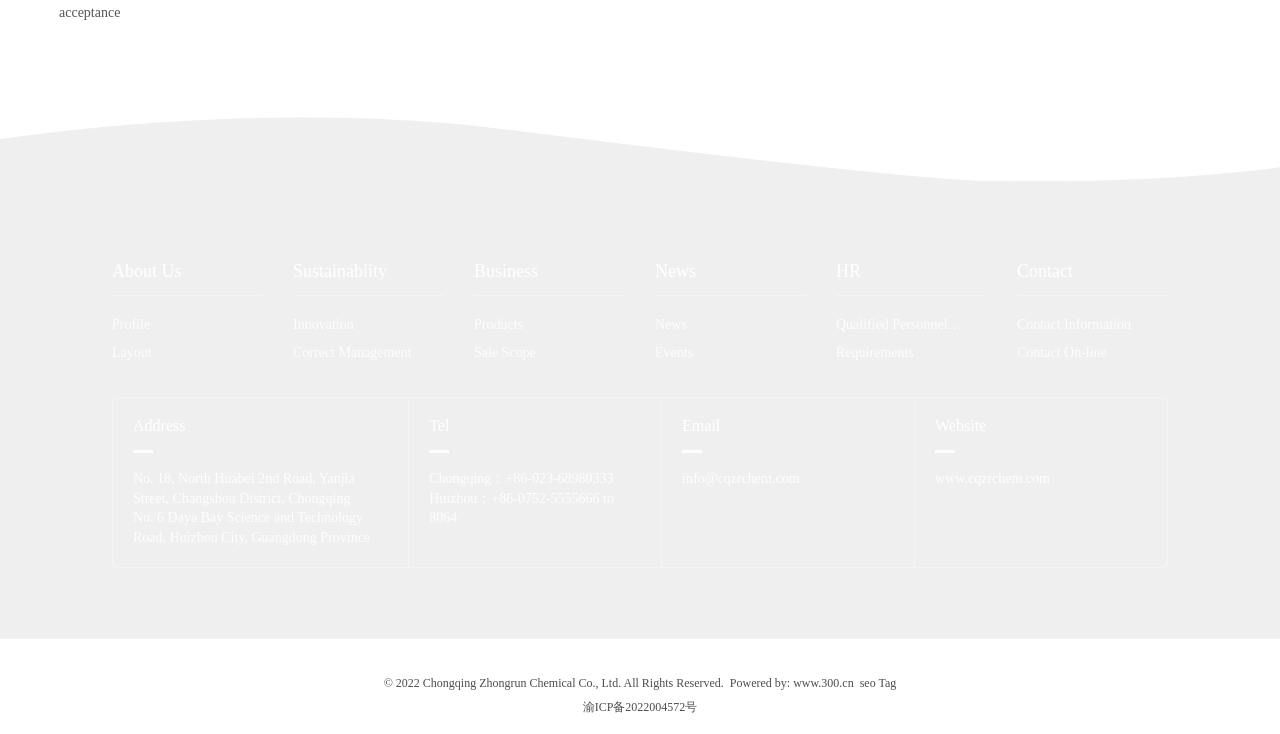Find the bounding box coordinates of the element to click in order to complete the given instruction: "Send an email to info@cqzrchem.com."

[0.533, 0.642, 0.625, 0.662]